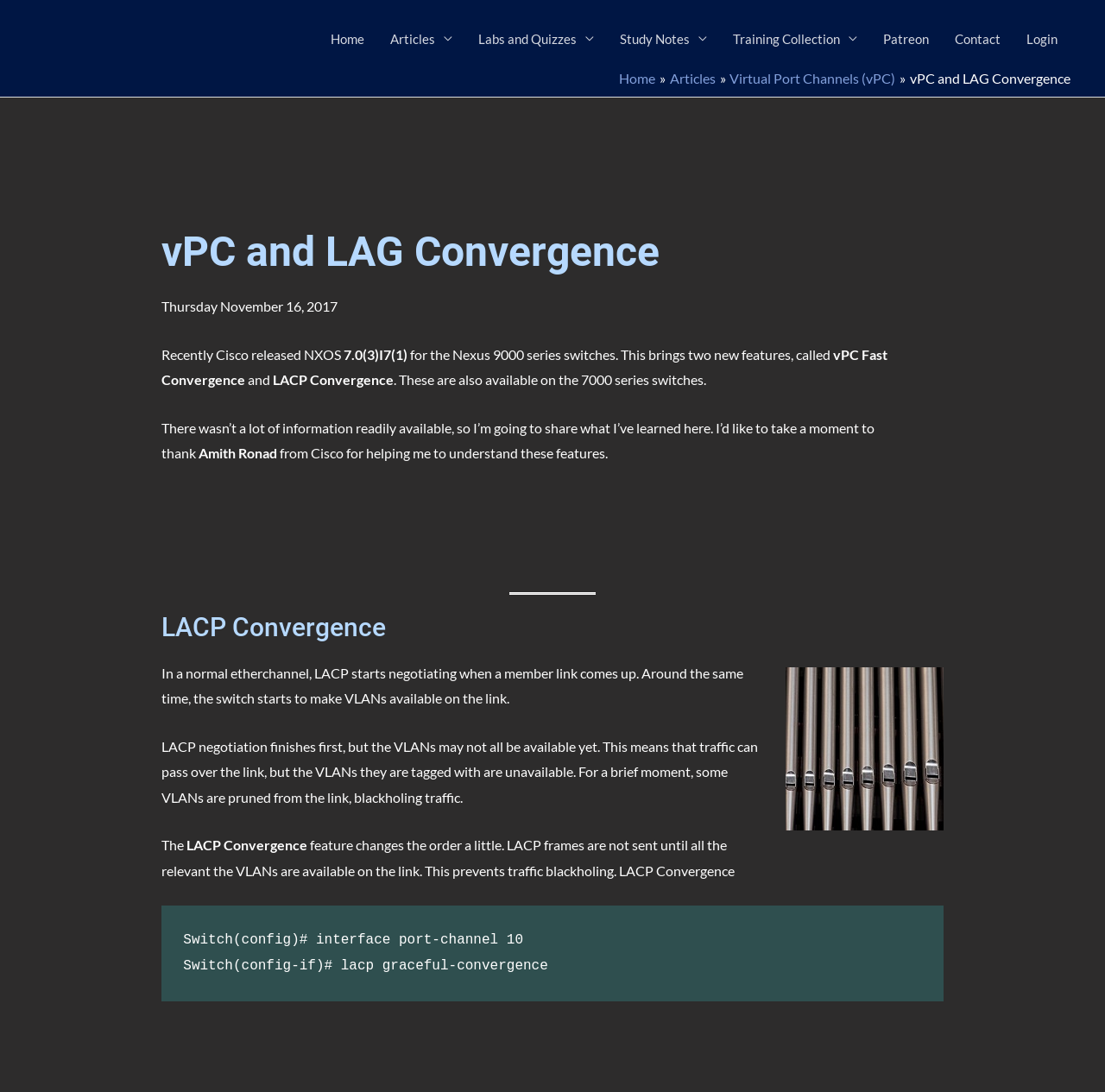Generate the text content of the main heading of the webpage.

vPC and LAG Convergence